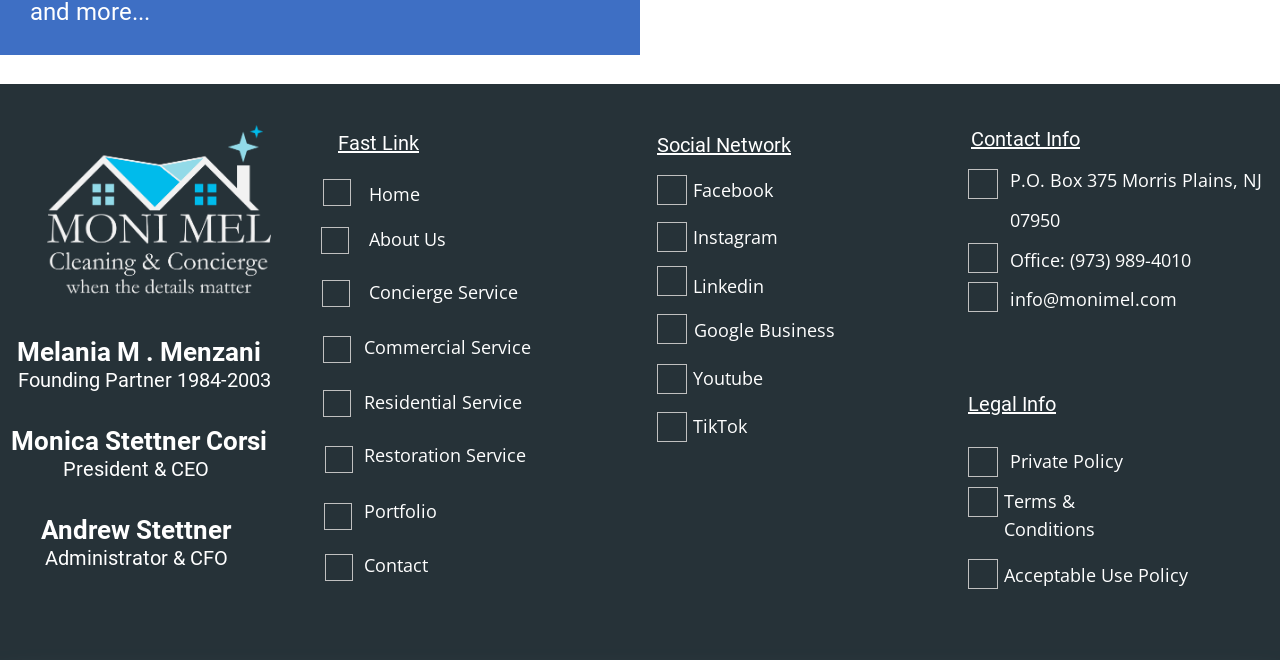Please analyze the image and provide a thorough answer to the question:
How many social media links are available?

I counted the number of social media links available on the webpage, which are Facebook, Instagram, Linkedin, Google Business, Youtube, and TikTok, totaling 6 links.